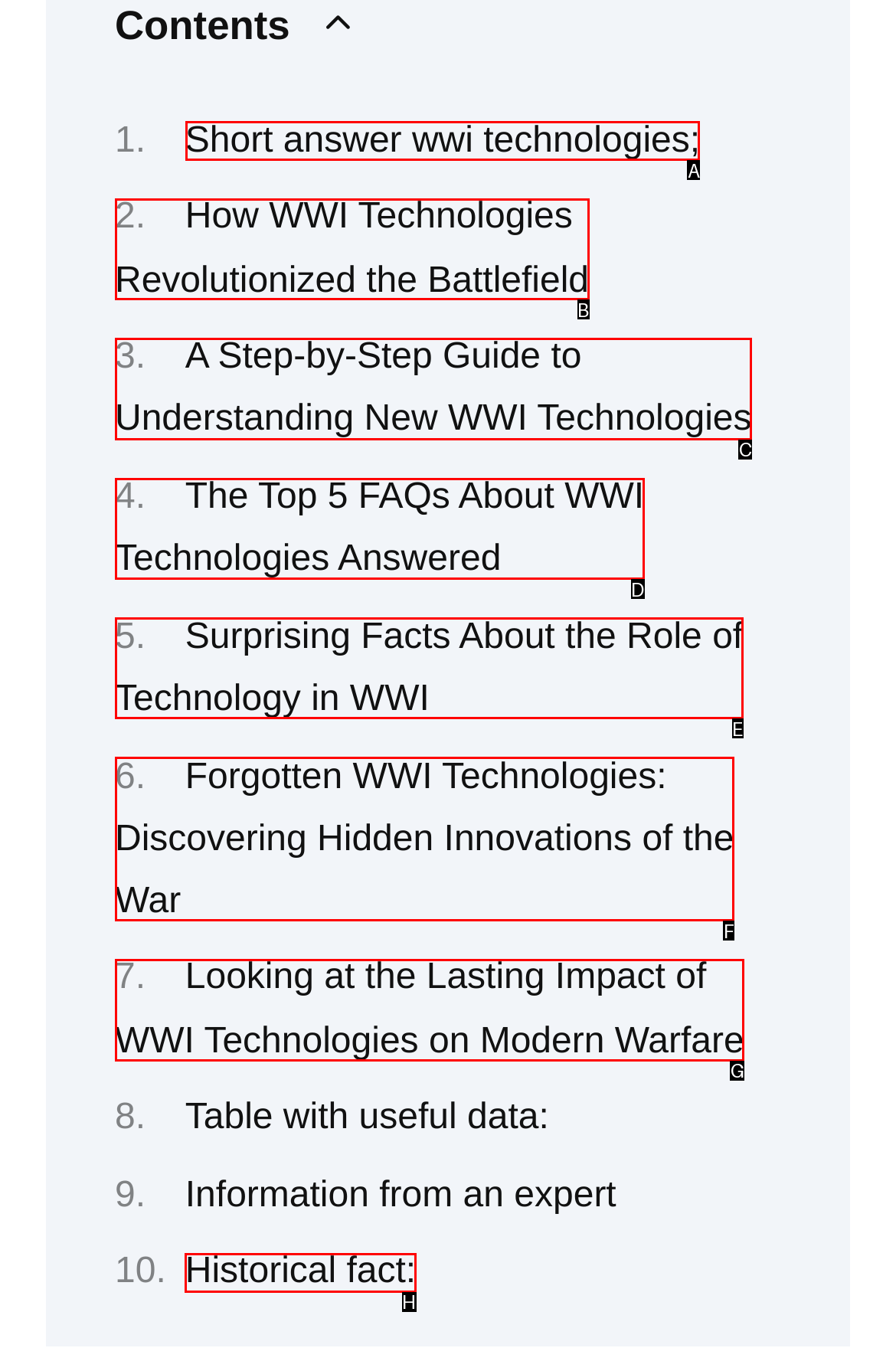Identify the letter of the correct UI element to fulfill the task: Log in from the given options in the screenshot.

None